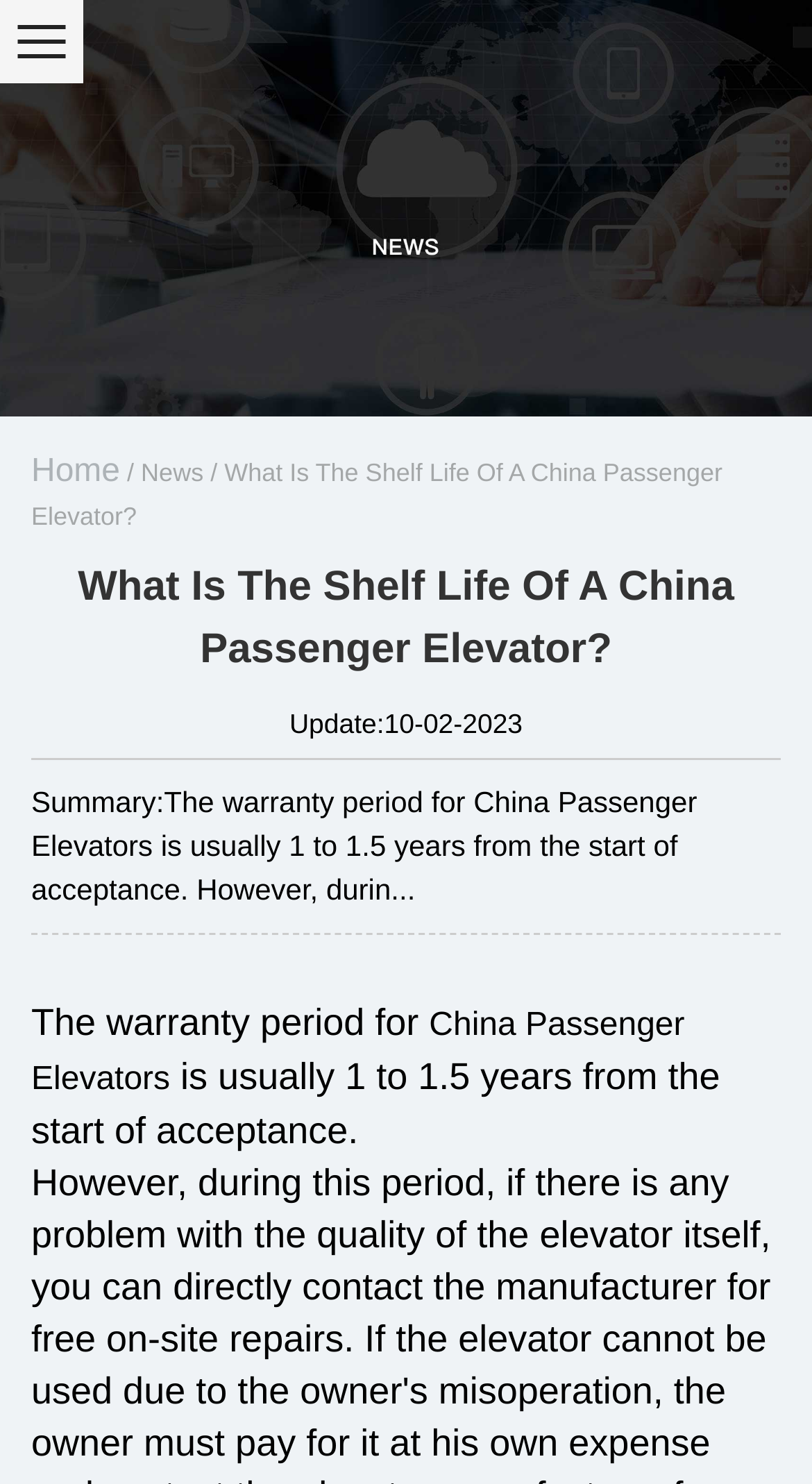Provide the bounding box coordinates for the UI element that is described by this text: "Home". The coordinates should be in the form of four float numbers between 0 and 1: [left, top, right, bottom].

[0.038, 0.306, 0.148, 0.33]